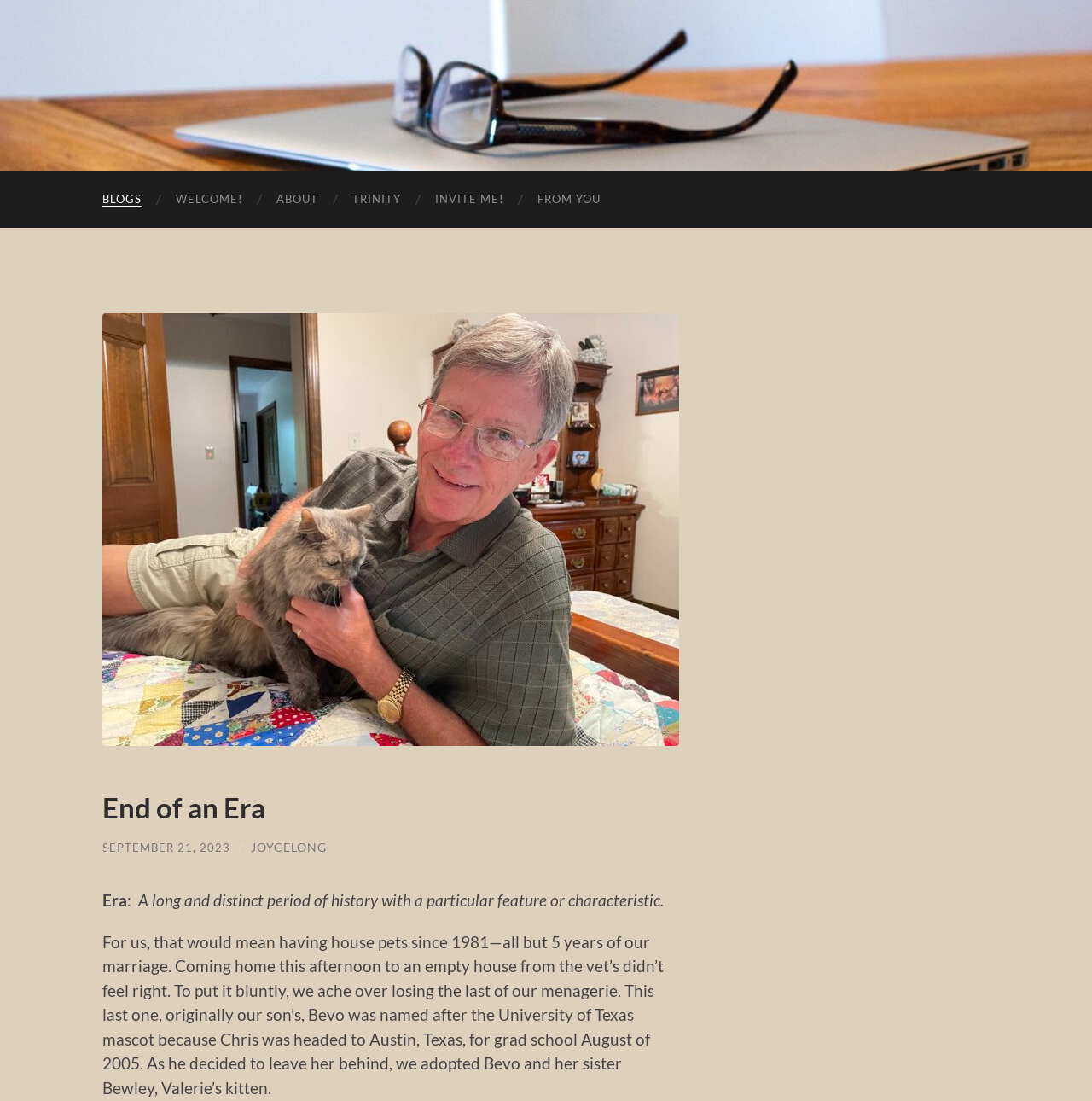Locate the bounding box coordinates of the element to click to perform the following action: 'Read the article titled End of an Era'. The coordinates should be given as four float values between 0 and 1, in the form of [left, top, right, bottom].

[0.094, 0.709, 0.622, 0.751]